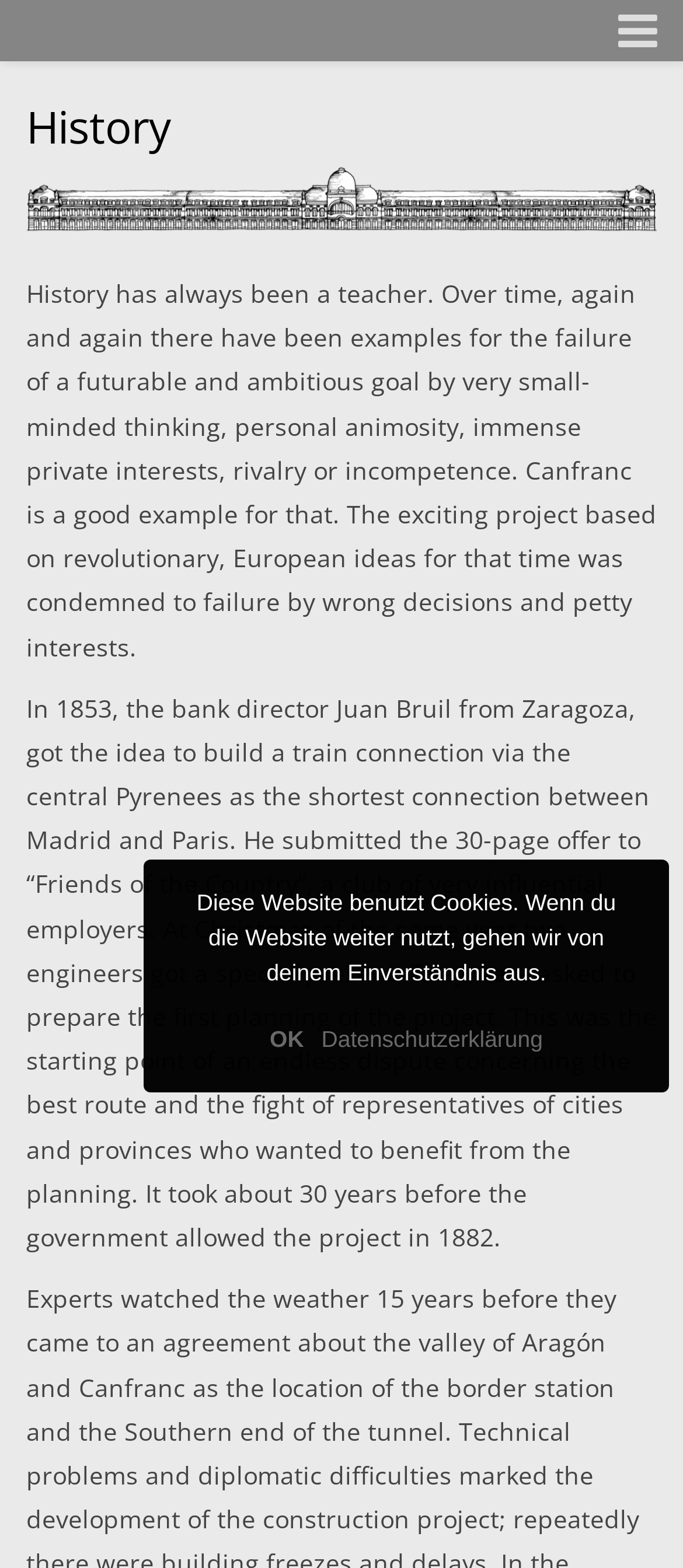Give a succinct answer to this question in a single word or phrase: 
What is the name of the bank director who got the idea to build a train connection?

Juan Bruil